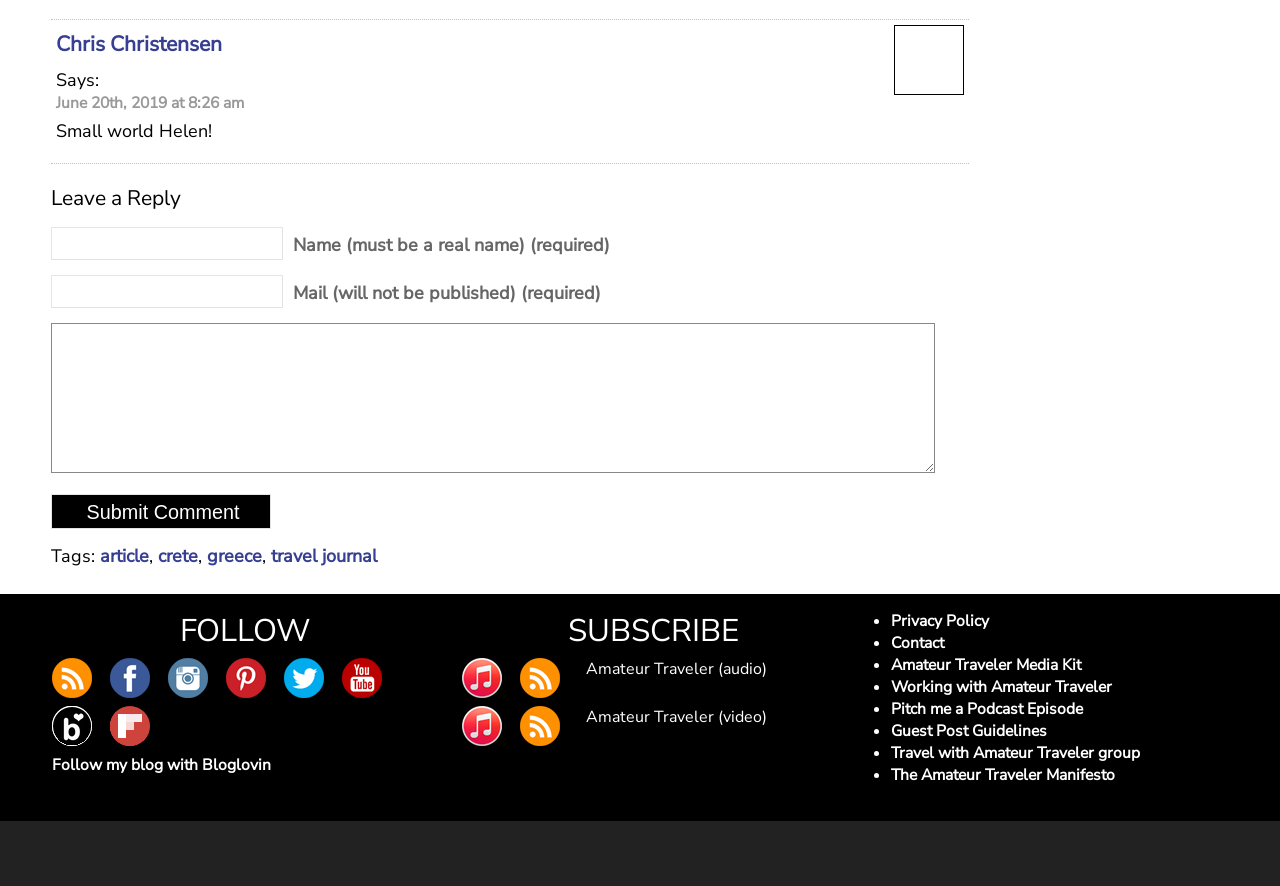Show the bounding box coordinates of the element that should be clicked to complete the task: "Read the privacy policy".

[0.696, 0.688, 0.772, 0.713]